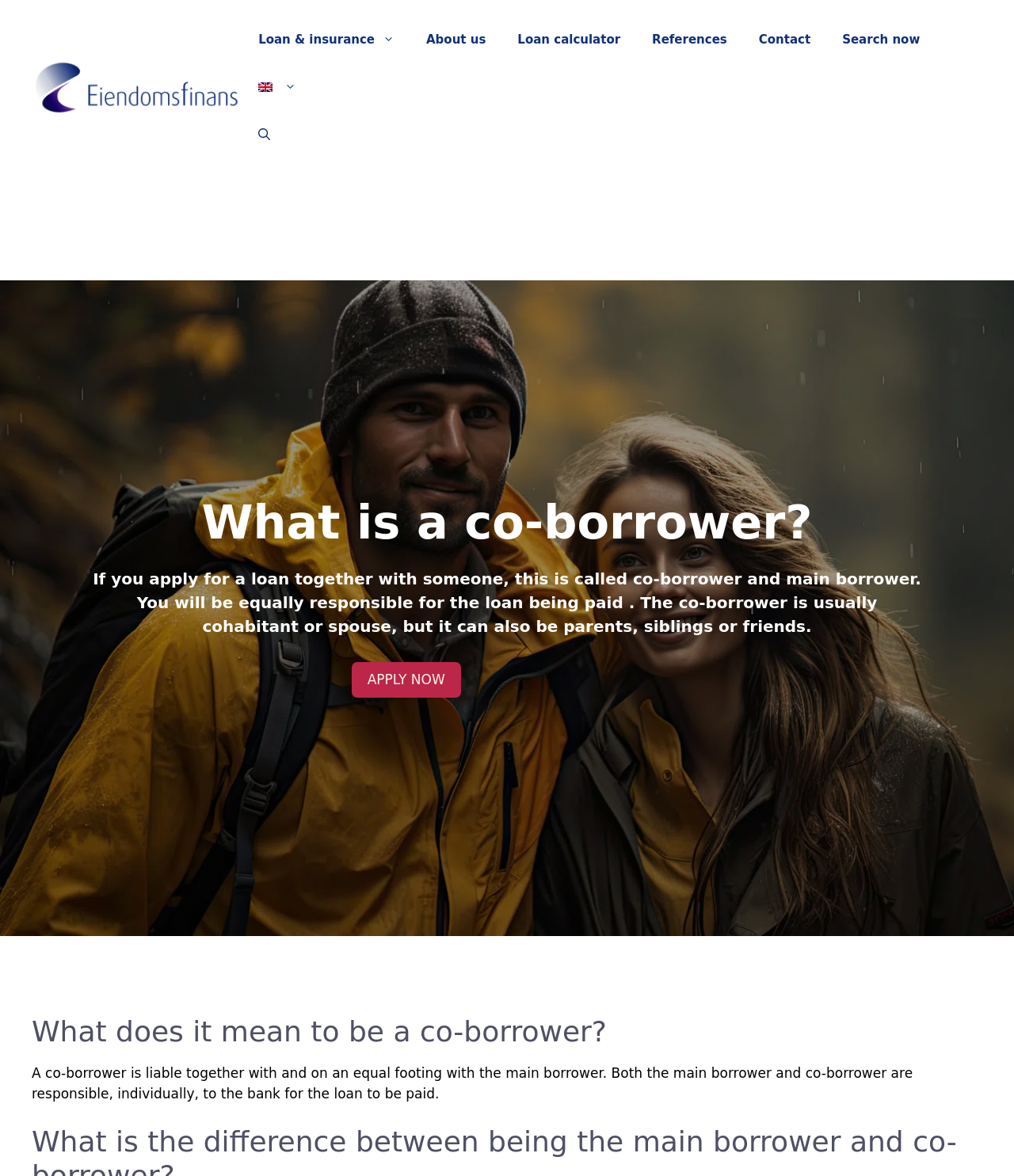What is a co-borrower?
Answer the question with a detailed and thorough explanation.

Based on the webpage content, a co-borrower is someone who applies for a loan together with someone else, which is called the main borrower. This information is provided in the paragraph that starts with 'If you apply for a loan together with someone...'.